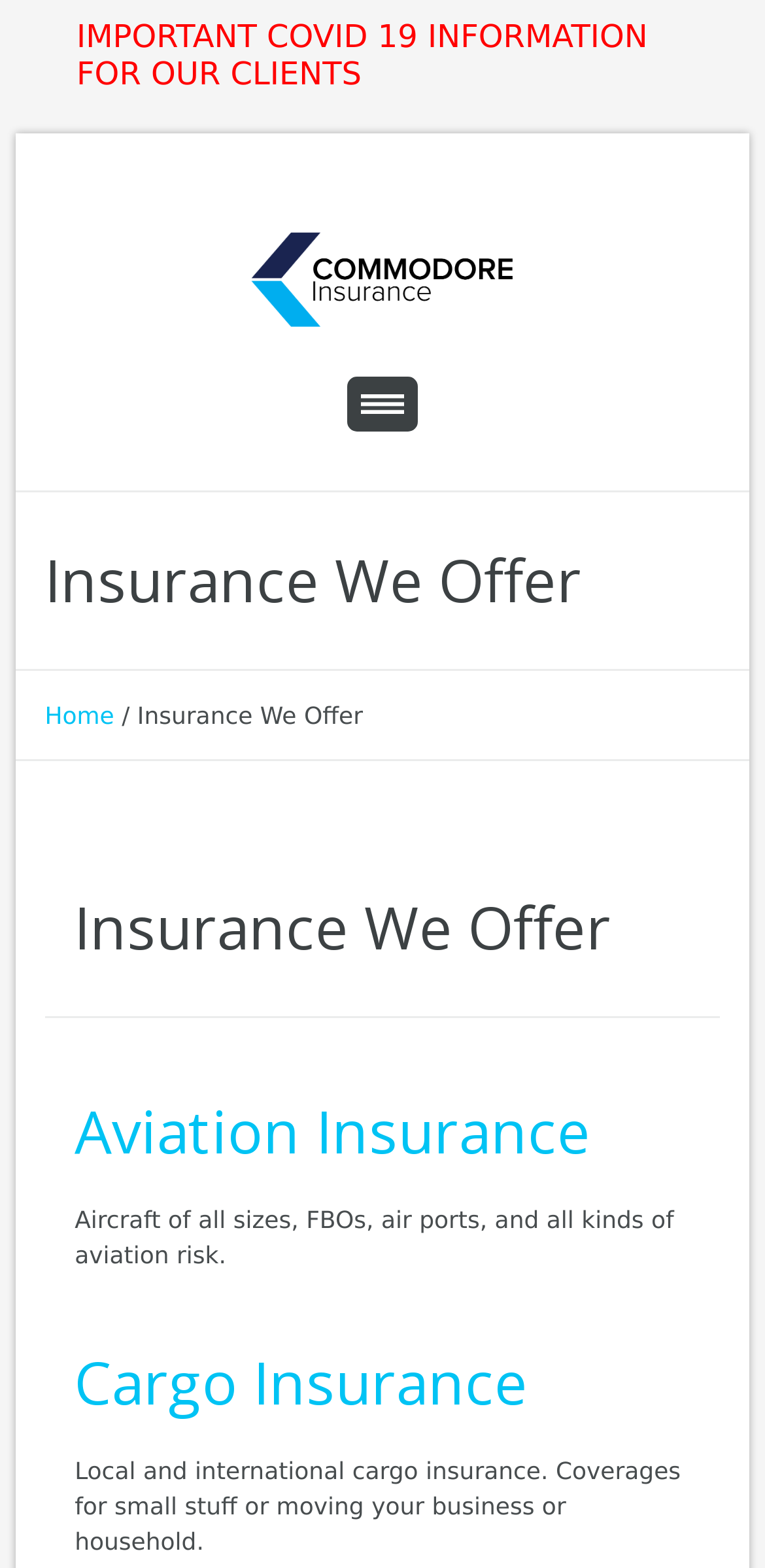Provide the bounding box coordinates for the UI element that is described as: "Home".

[0.058, 0.448, 0.149, 0.465]